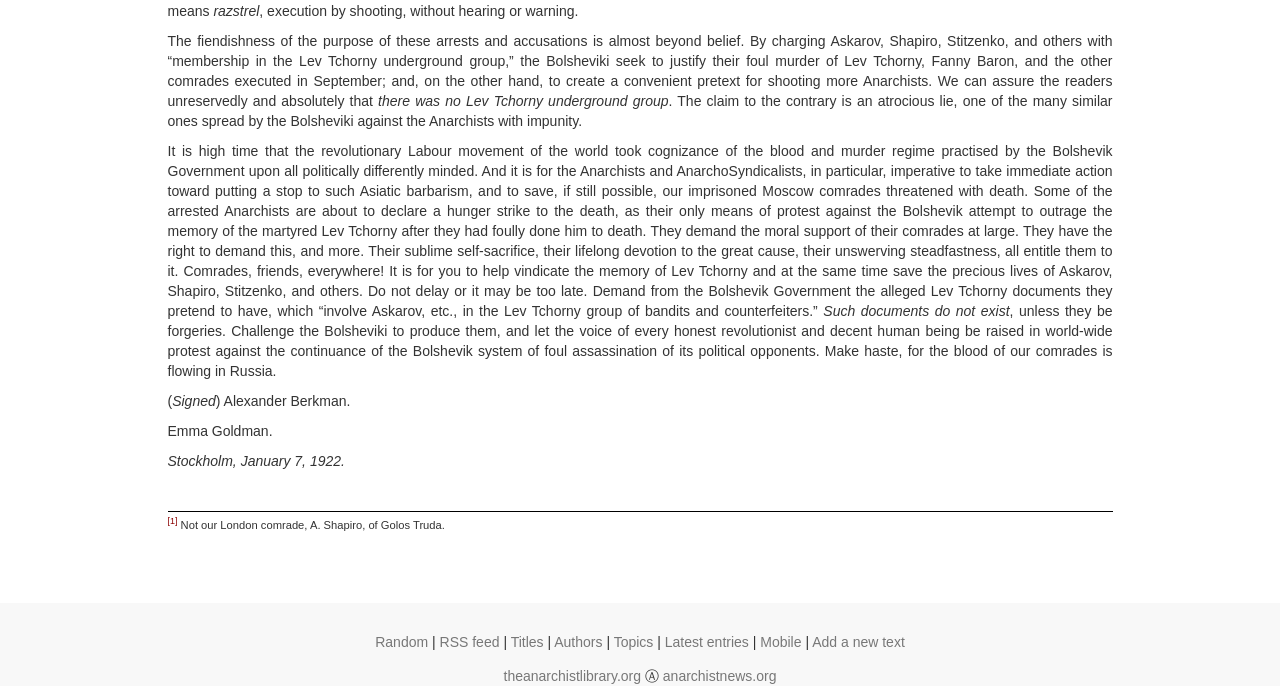Indicate the bounding box coordinates of the clickable region to achieve the following instruction: "Access 'Add a new text'."

[0.635, 0.925, 0.707, 0.948]